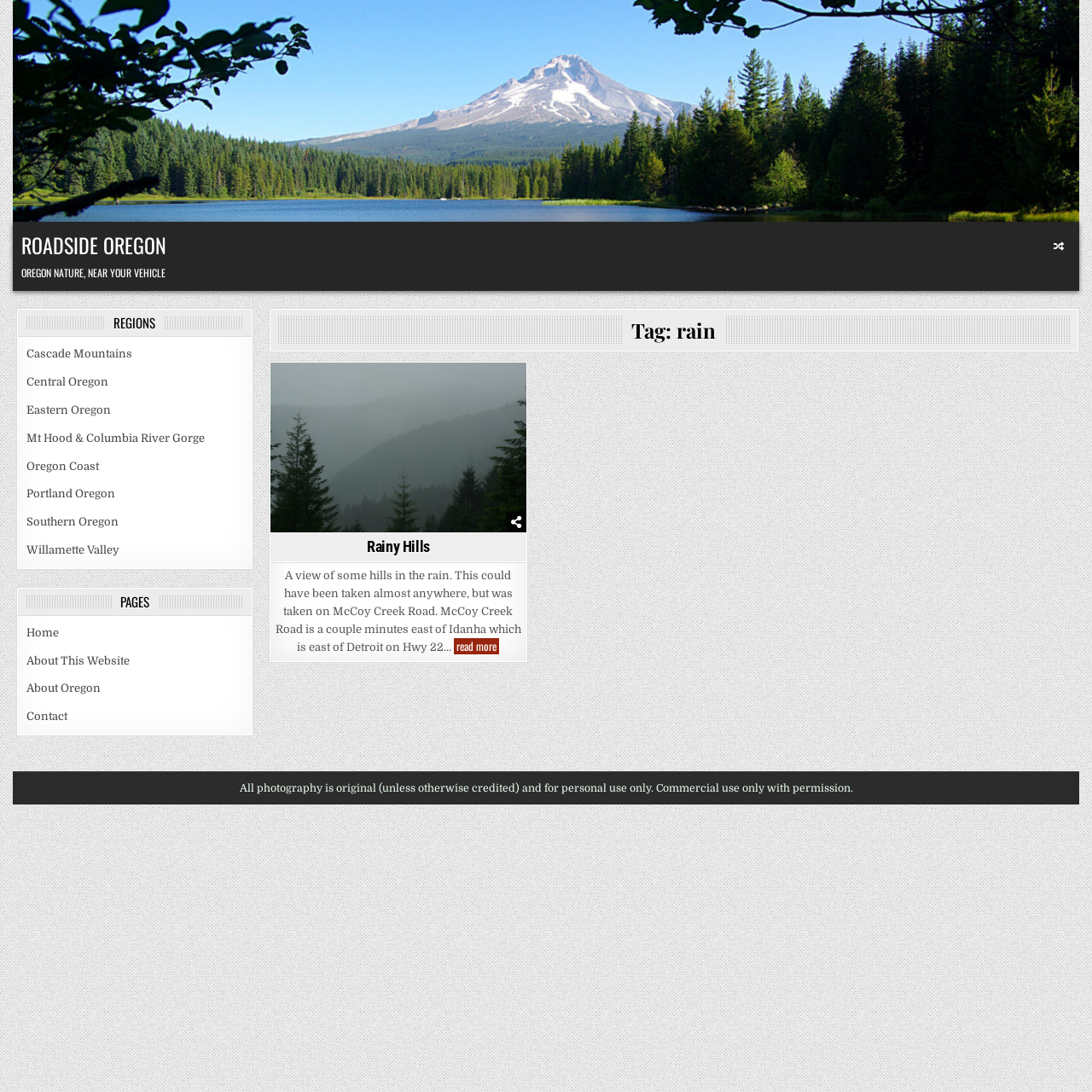Please provide the bounding box coordinates for the element that needs to be clicked to perform the following instruction: "Visit the 'Home' page". The coordinates should be given as four float numbers between 0 and 1, i.e., [left, top, right, bottom].

[0.024, 0.573, 0.054, 0.585]